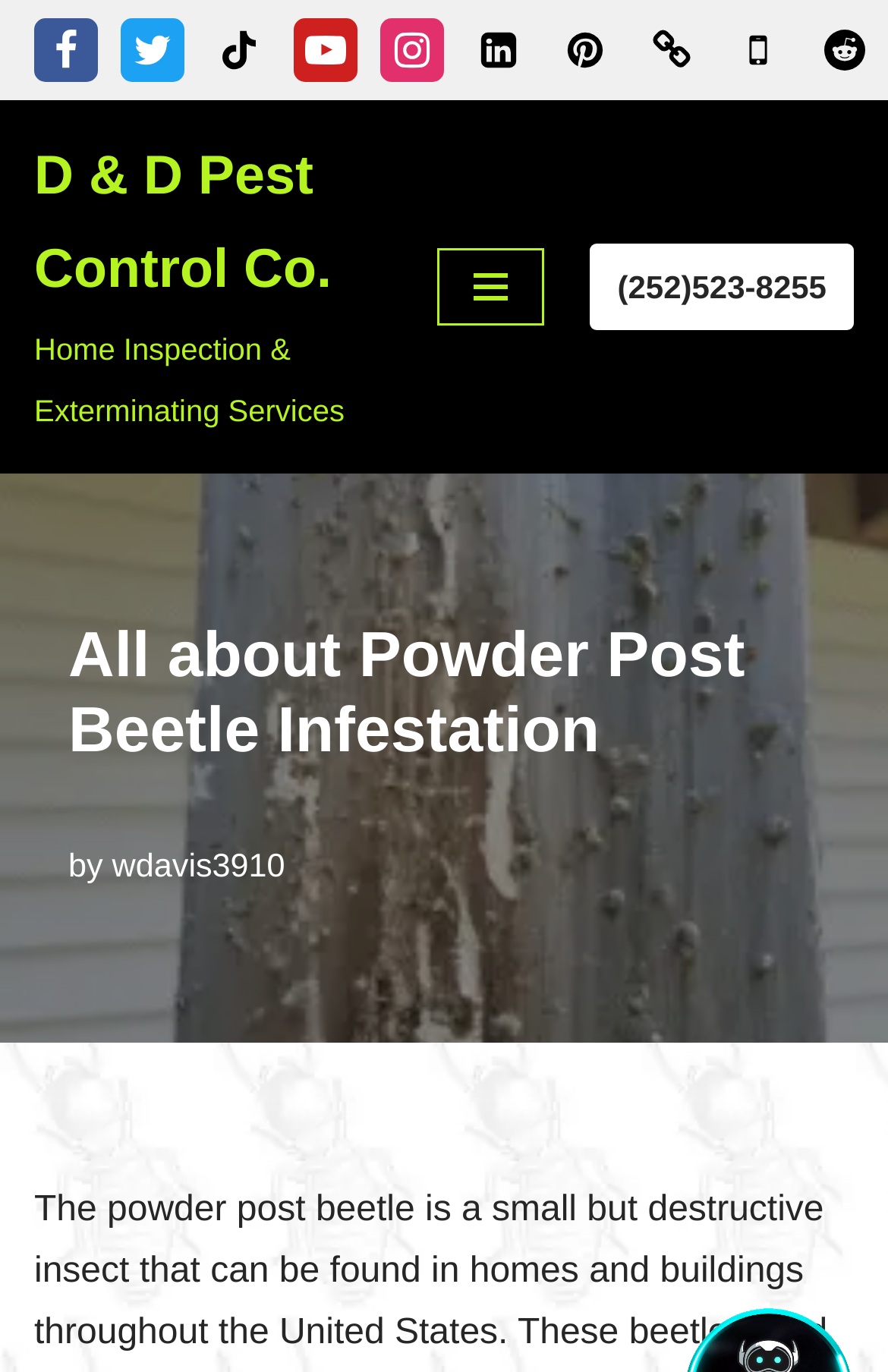Provide the bounding box coordinates of the UI element that matches the description: "0 Comments".

None